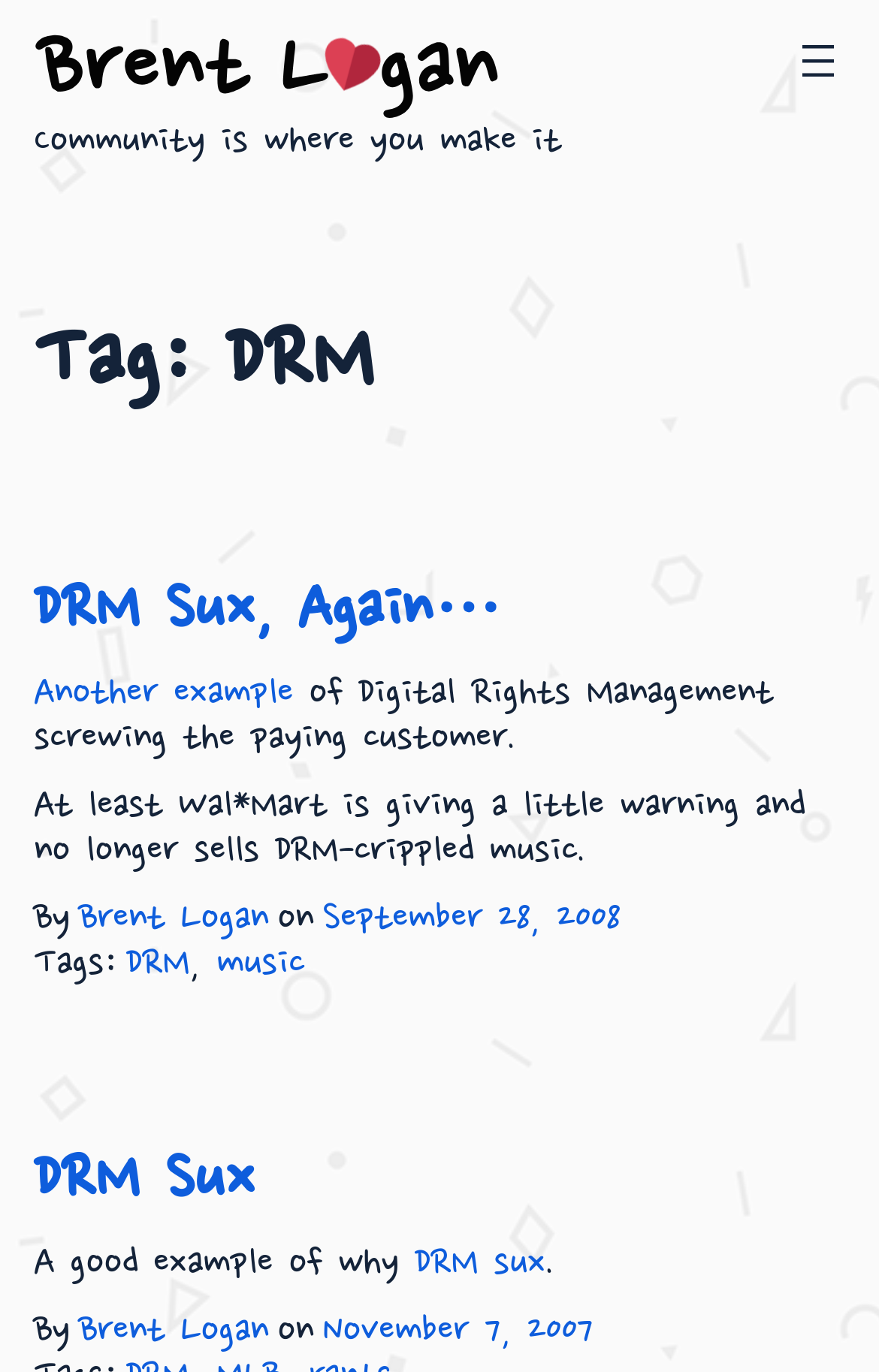Determine the bounding box coordinates of the region that needs to be clicked to achieve the task: "go to Brent Logan's homepage".

[0.038, 0.025, 0.572, 0.088]